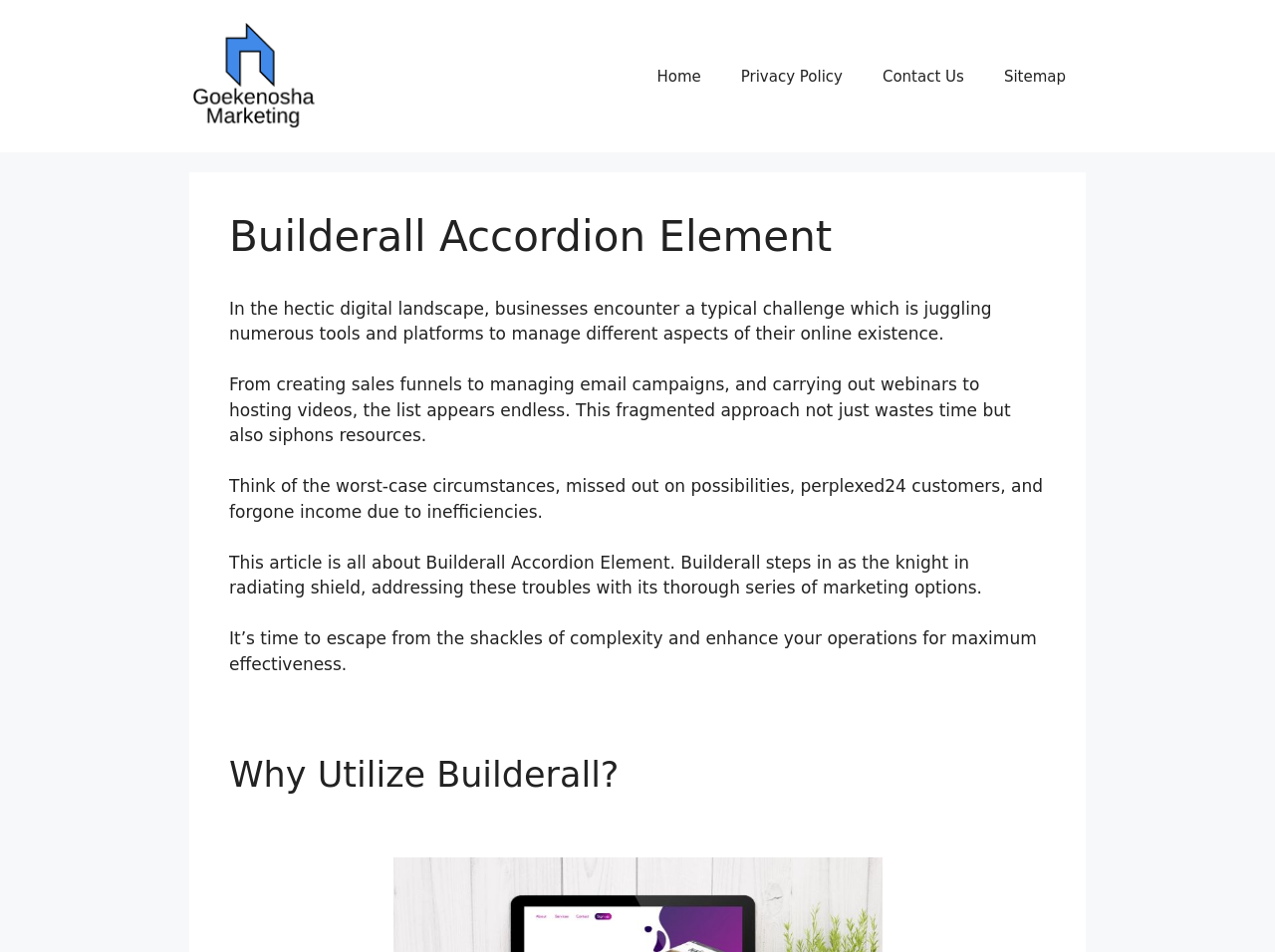Please answer the following question using a single word or phrase: 
What is the tone of the webpage content?

Informative